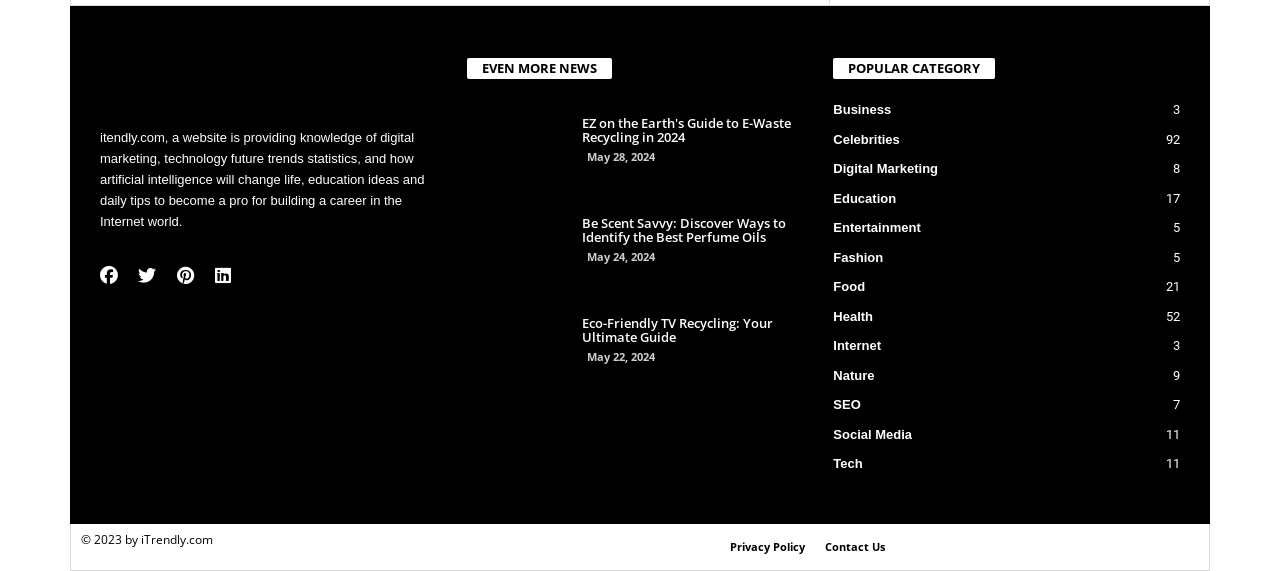Locate the bounding box coordinates of the segment that needs to be clicked to meet this instruction: "Visit the Digital Marketing category".

[0.651, 0.279, 0.922, 0.313]